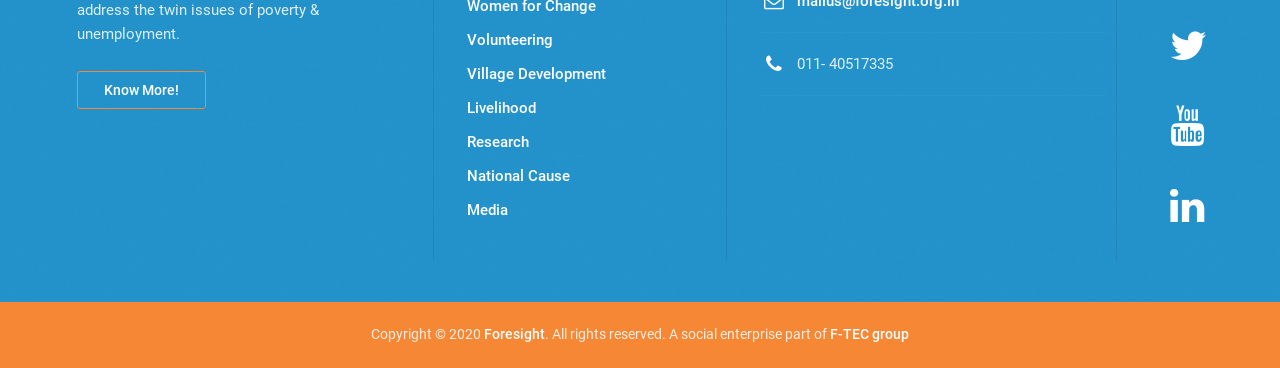Locate the bounding box coordinates of the region to be clicked to comply with the following instruction: "Visit Volunteering page". The coordinates must be four float numbers between 0 and 1, in the form [left, top, right, bottom].

[0.365, 0.076, 0.432, 0.141]